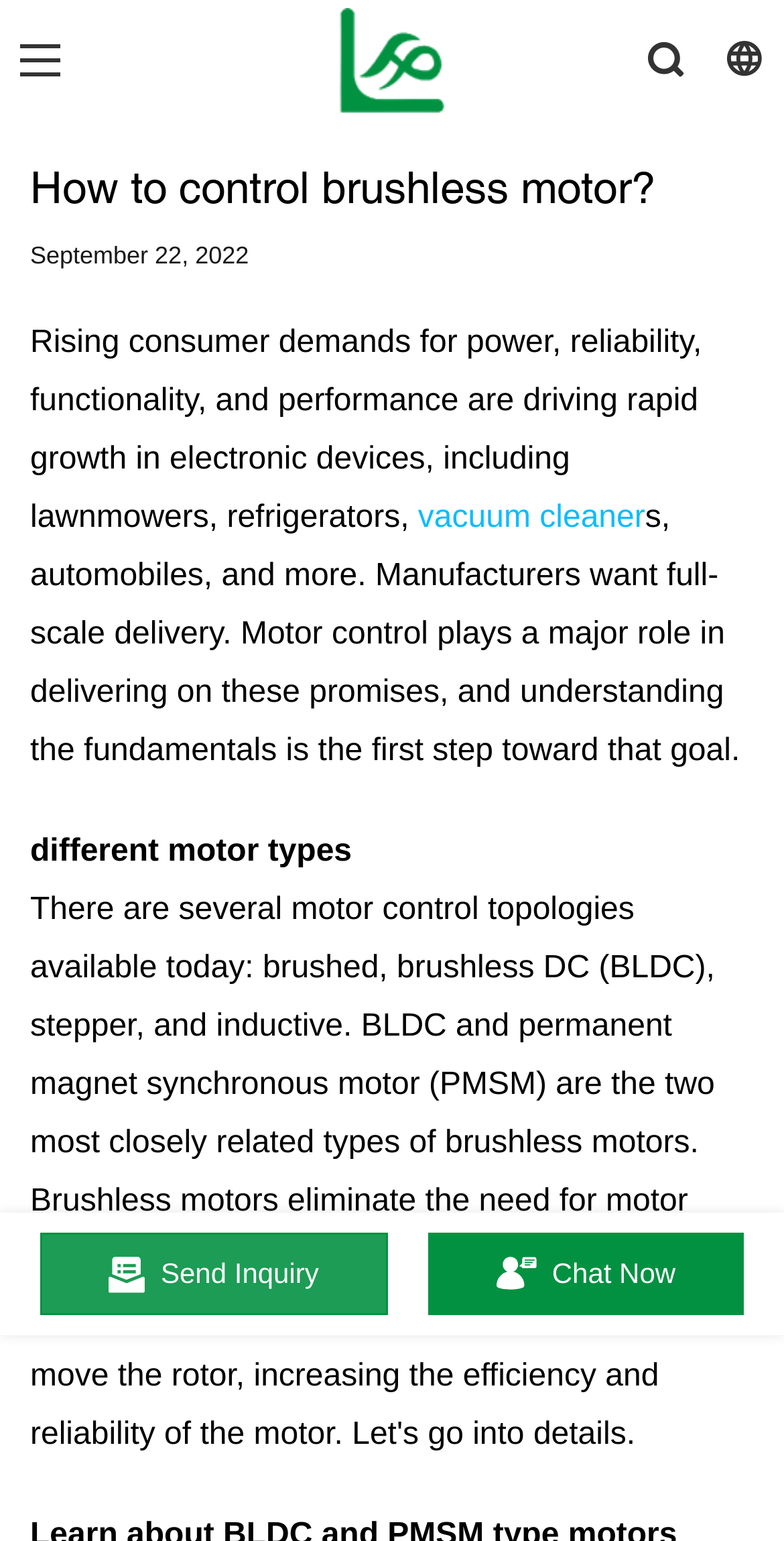Given the element description "vacuum cleaner" in the screenshot, predict the bounding box coordinates of that UI element.

[0.533, 0.324, 0.823, 0.347]